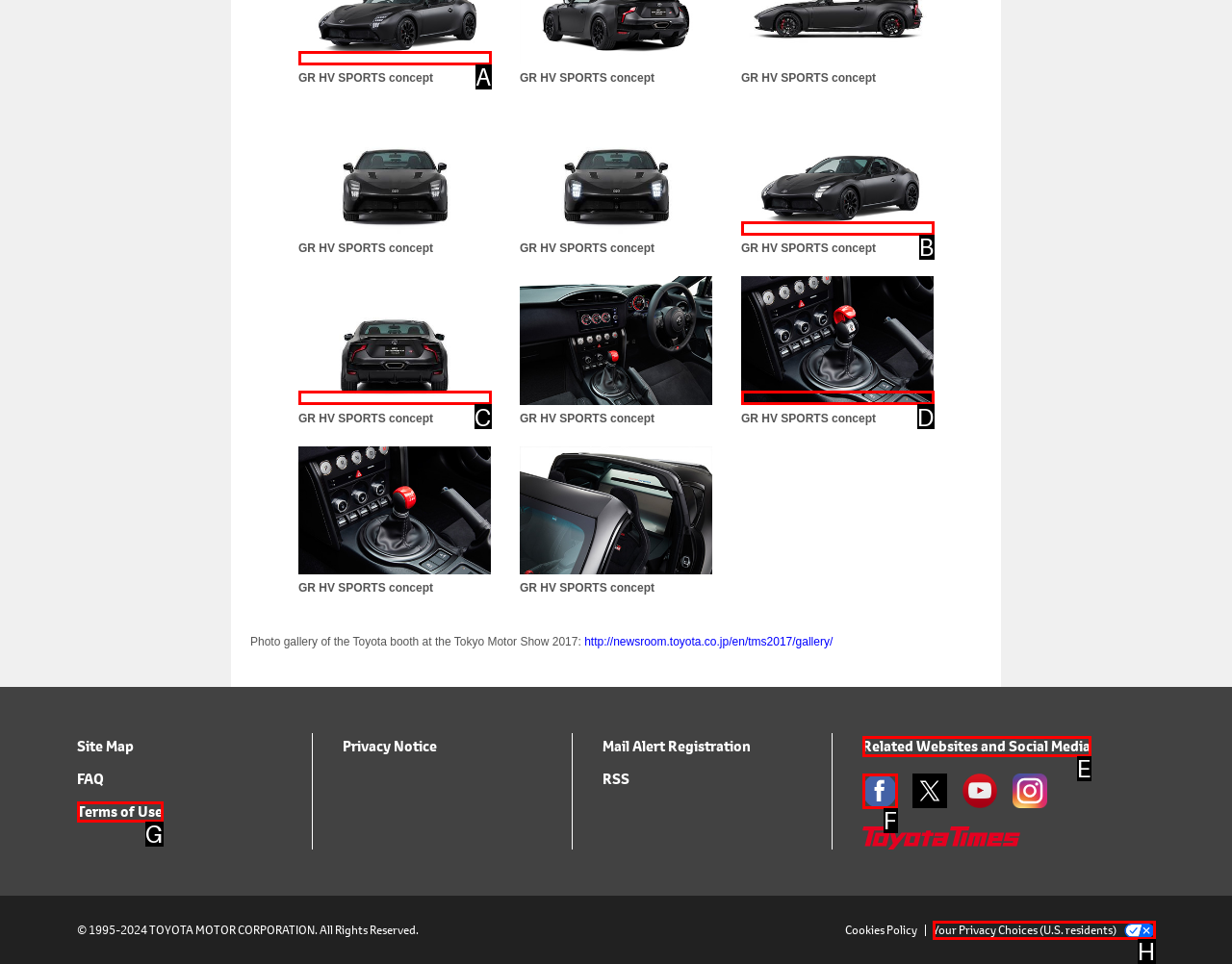Refer to the description: Related Websites and Social Media and choose the option that best fits. Provide the letter of that option directly from the options.

E